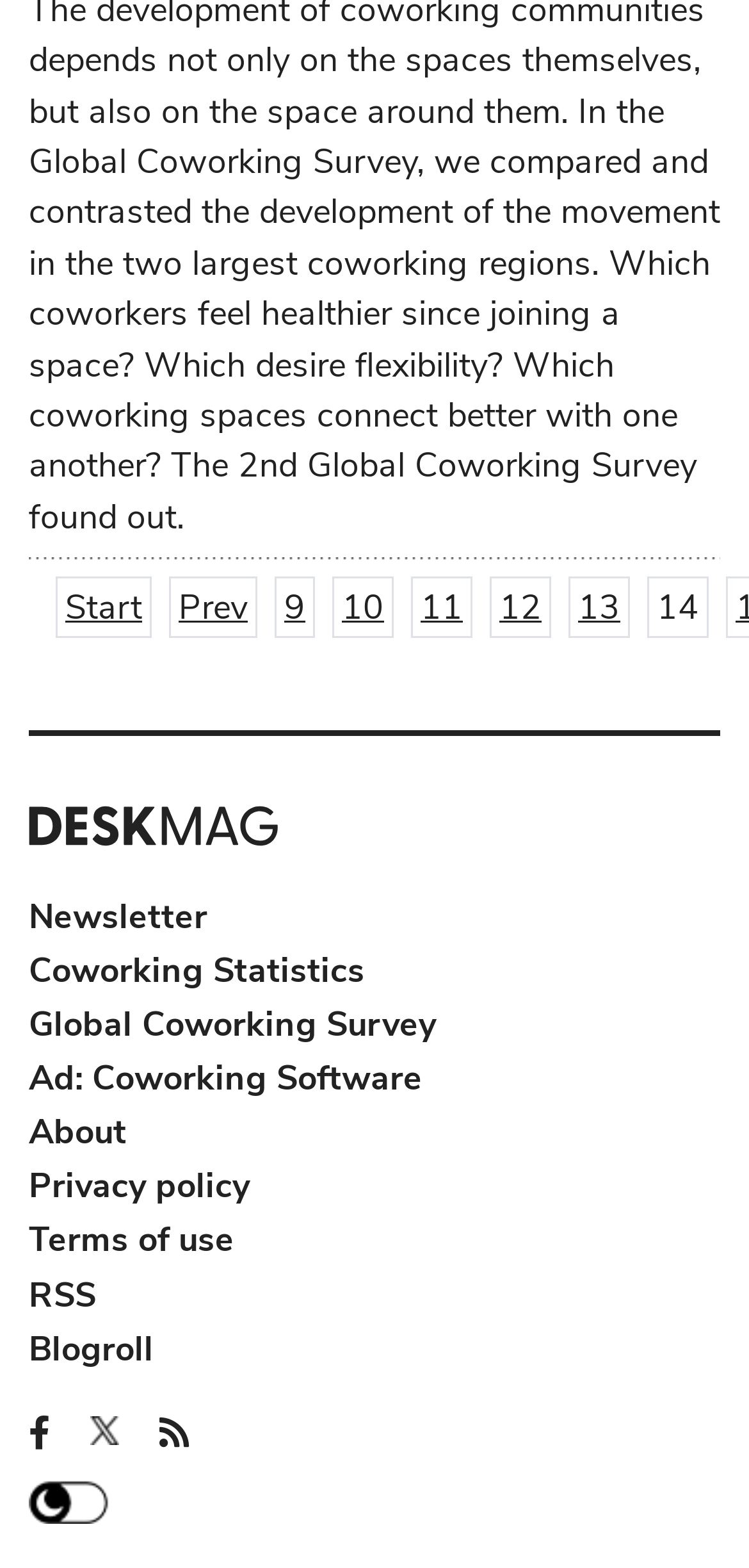What is the last link in the navigation section?
Please interpret the details in the image and answer the question thoroughly.

I looked at the navigation section and found that the last link is 'Page 14', which is not a clickable link like the others, but a generic element.